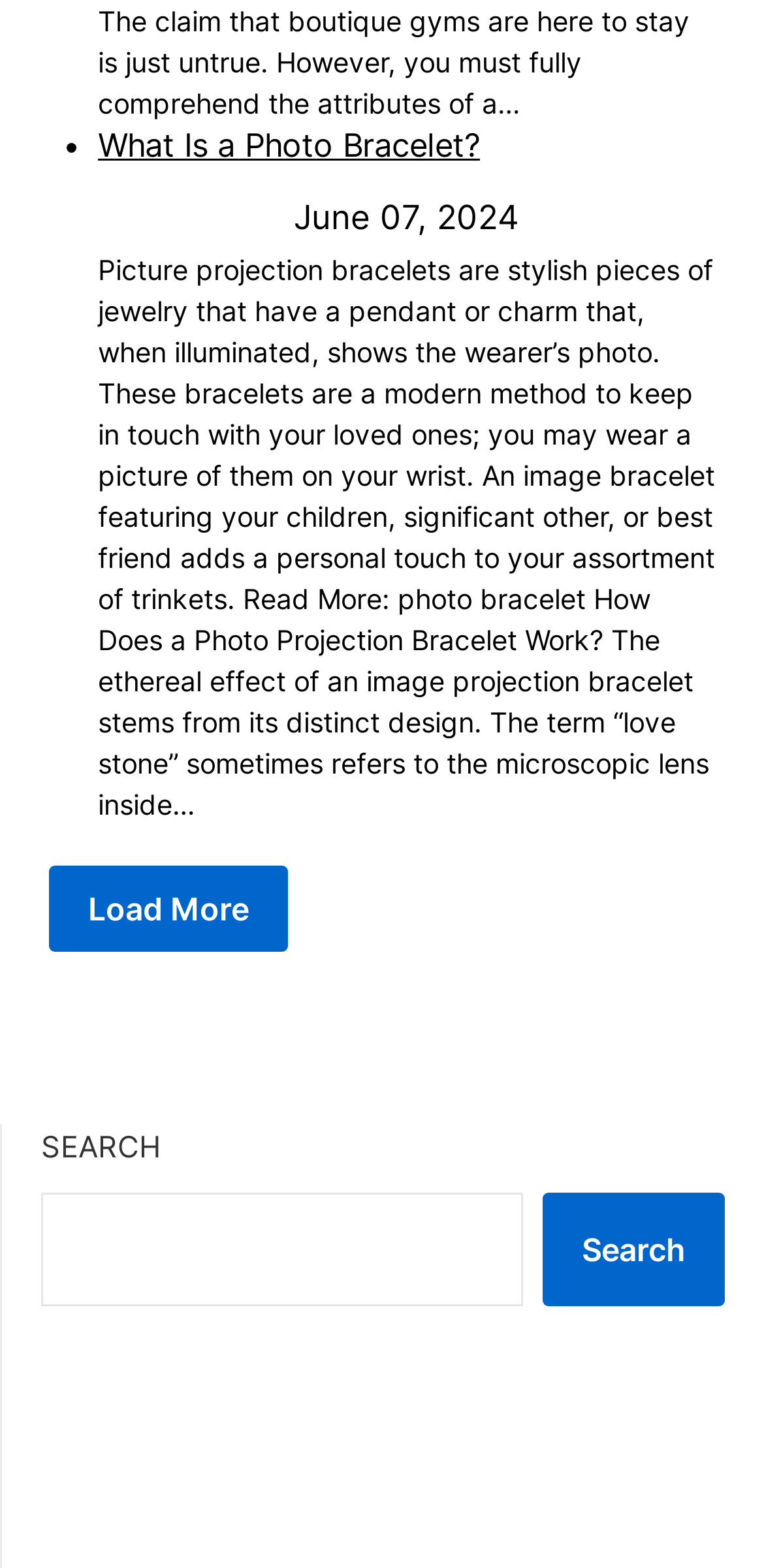Provide a brief response to the question using a single word or phrase: 
What is the function of the 'Load More' button?

To load more content